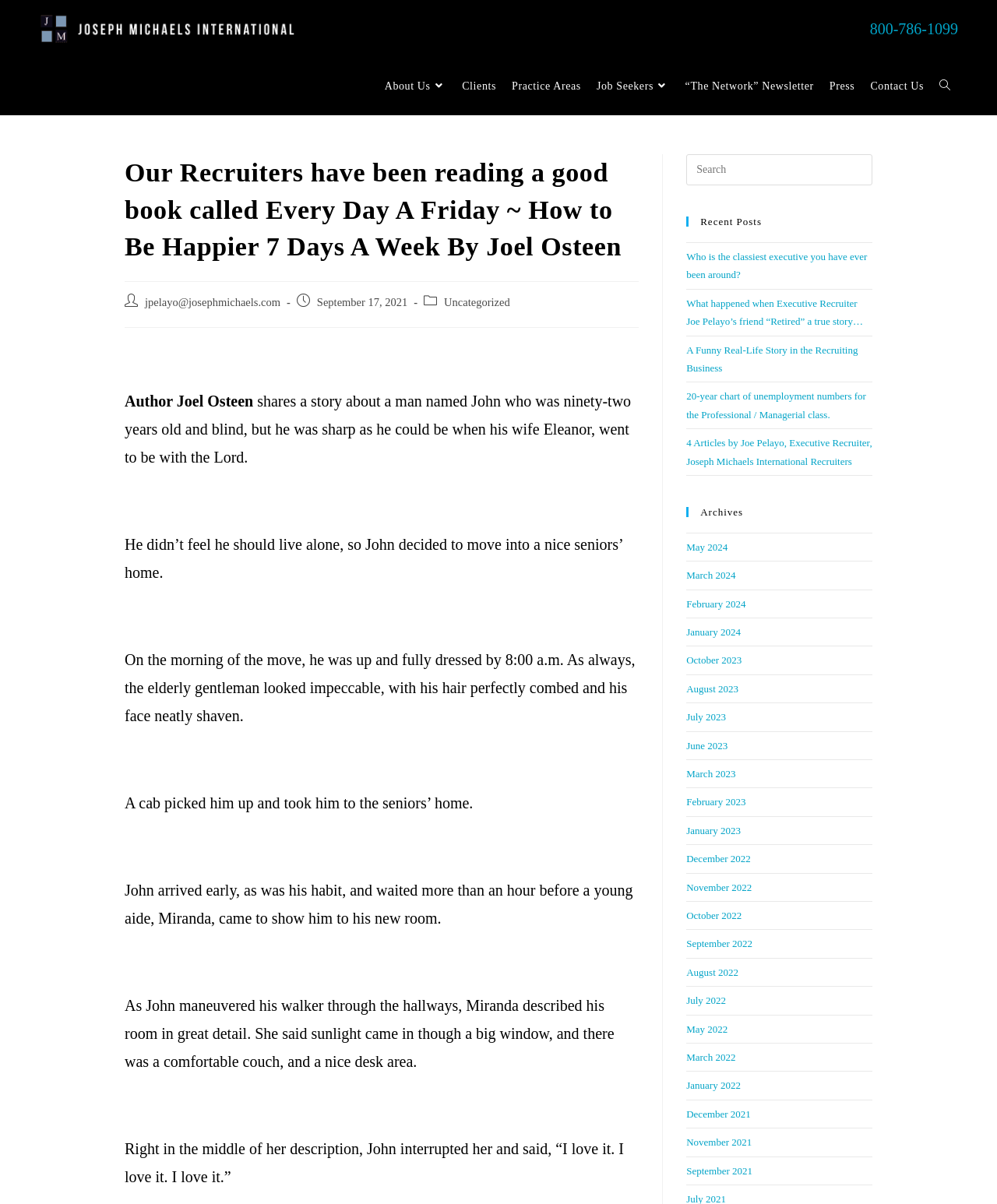Indicate the bounding box coordinates of the clickable region to achieve the following instruction: "Click the 'About Us' link."

[0.378, 0.048, 0.456, 0.096]